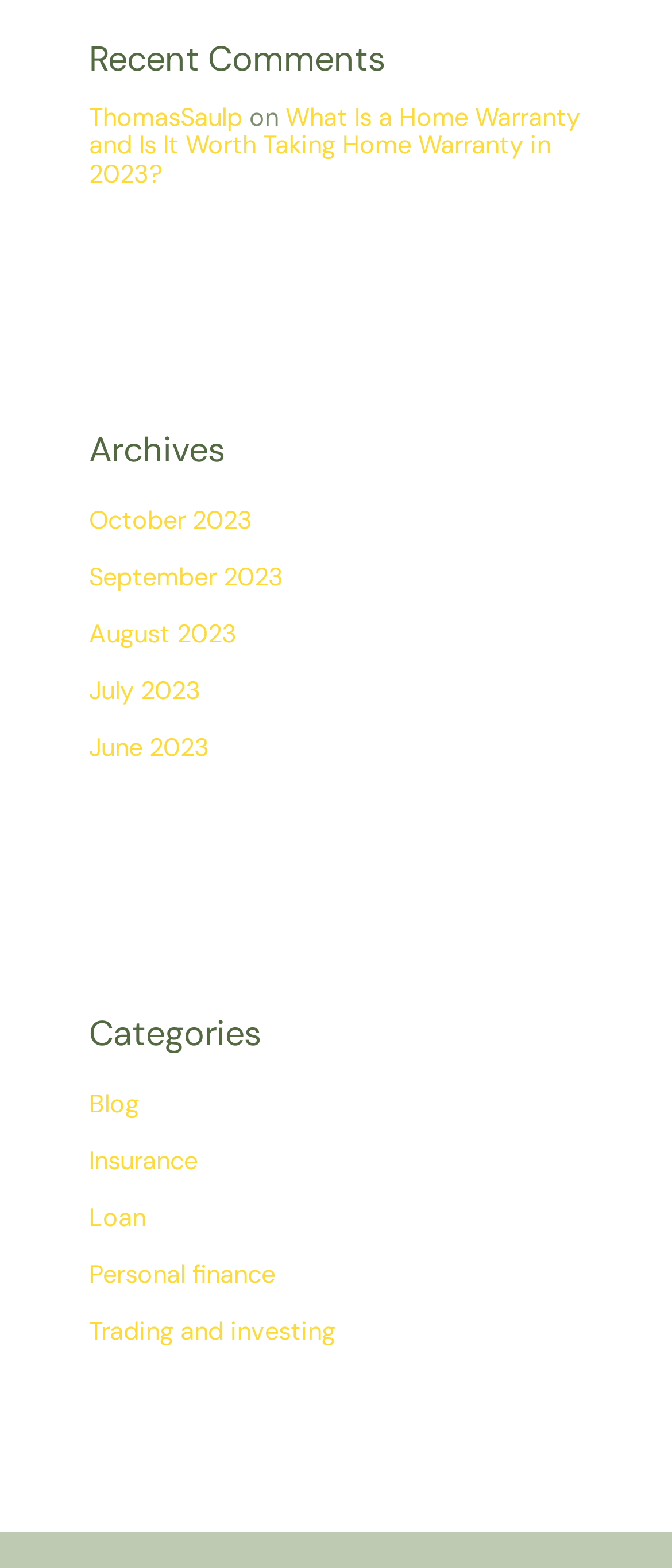Determine the bounding box coordinates of the region to click in order to accomplish the following instruction: "go to October 2023 archives". Provide the coordinates as four float numbers between 0 and 1, specifically [left, top, right, bottom].

[0.132, 0.322, 0.376, 0.343]